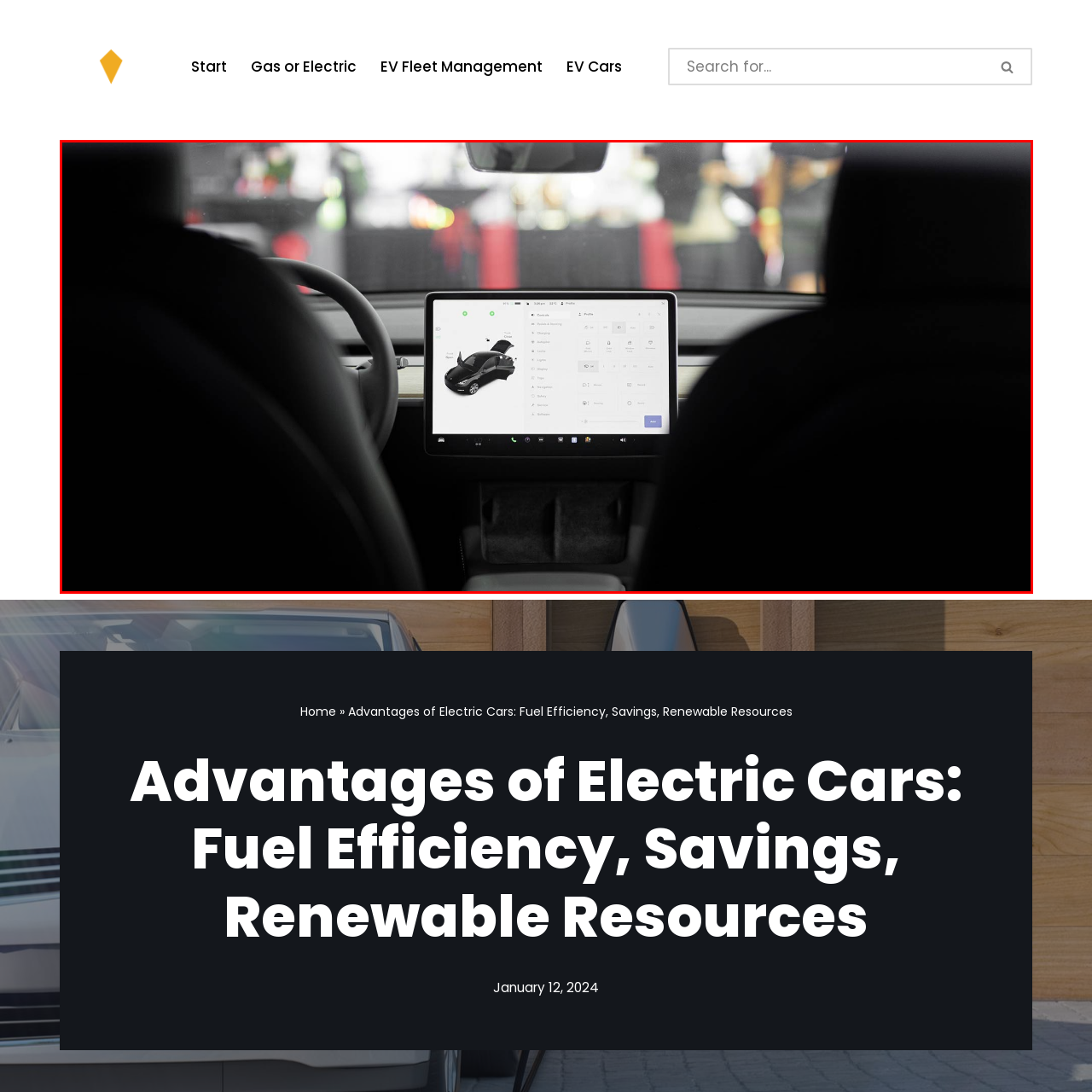Inspect the section highlighted in the red box, What is the background of the image? 
Answer using a single word or phrase.

Blurred